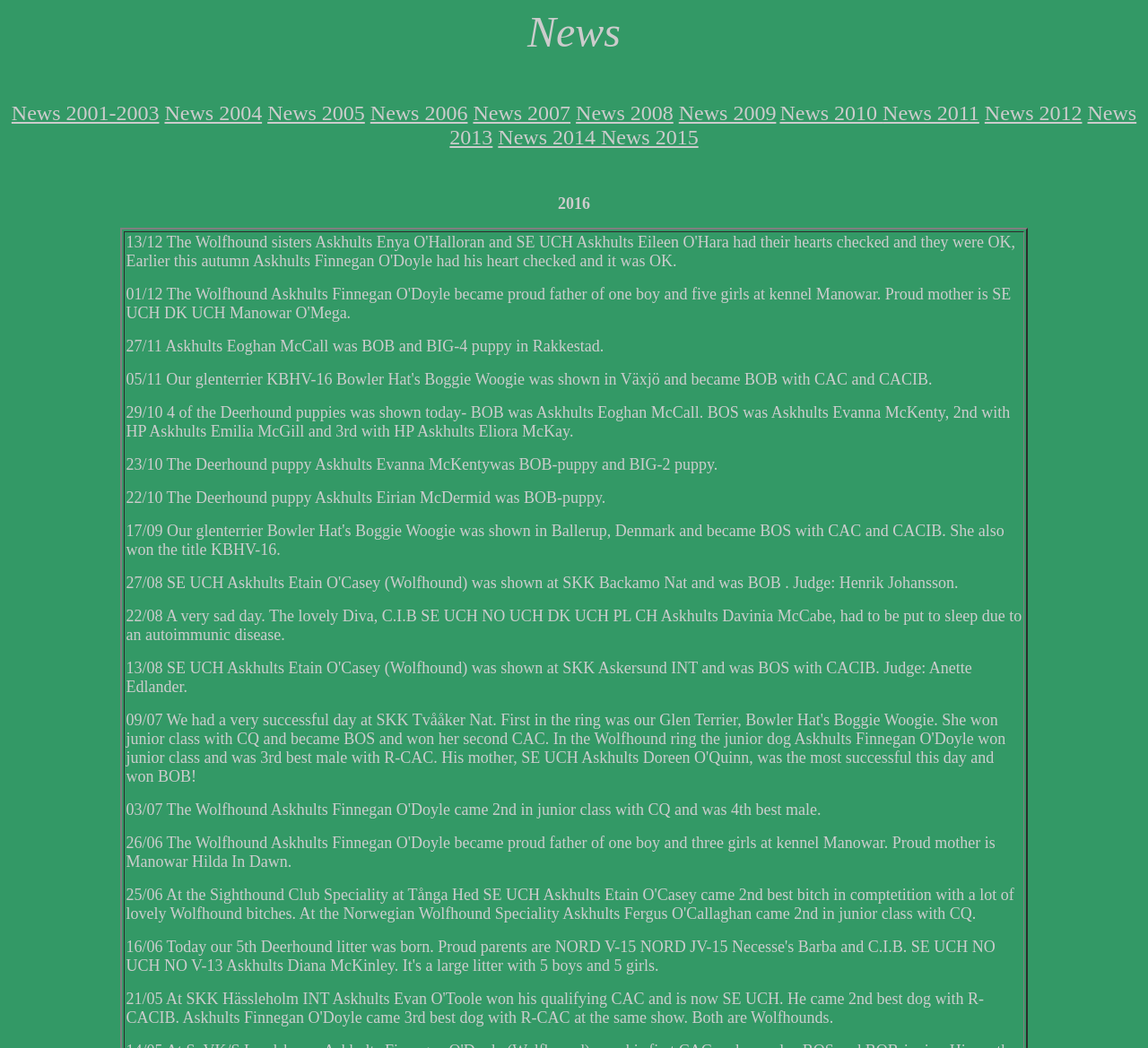Please analyze the image and give a detailed answer to the question:
How many years are covered in the link 'News 2001-2003'?

The link 'News 2001-2003' covers three years, from 2001 to 2003.